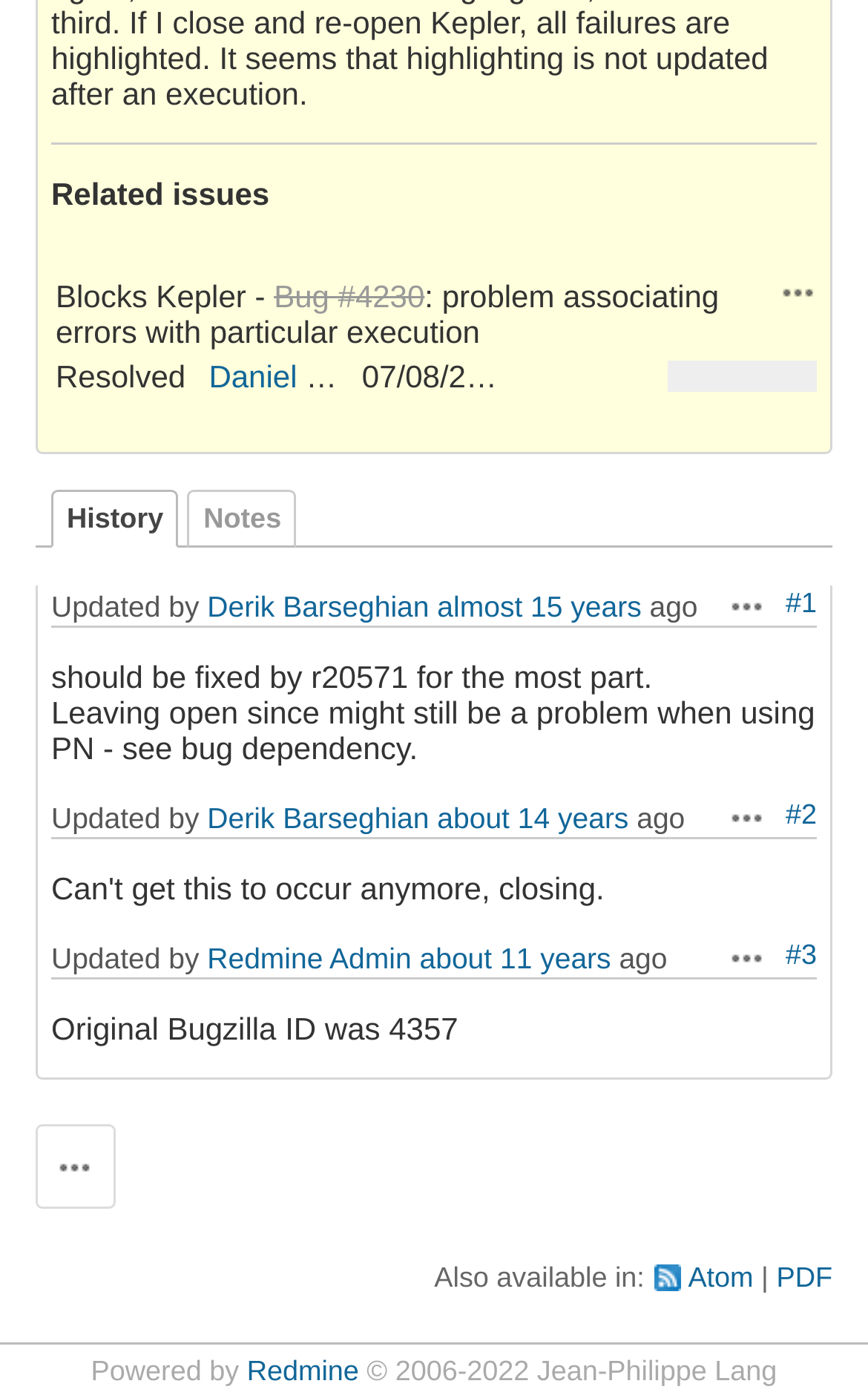Find the bounding box coordinates of the clickable region needed to perform the following instruction: "Go to history". The coordinates should be provided as four float numbers between 0 and 1, i.e., [left, top, right, bottom].

[0.059, 0.35, 0.206, 0.392]